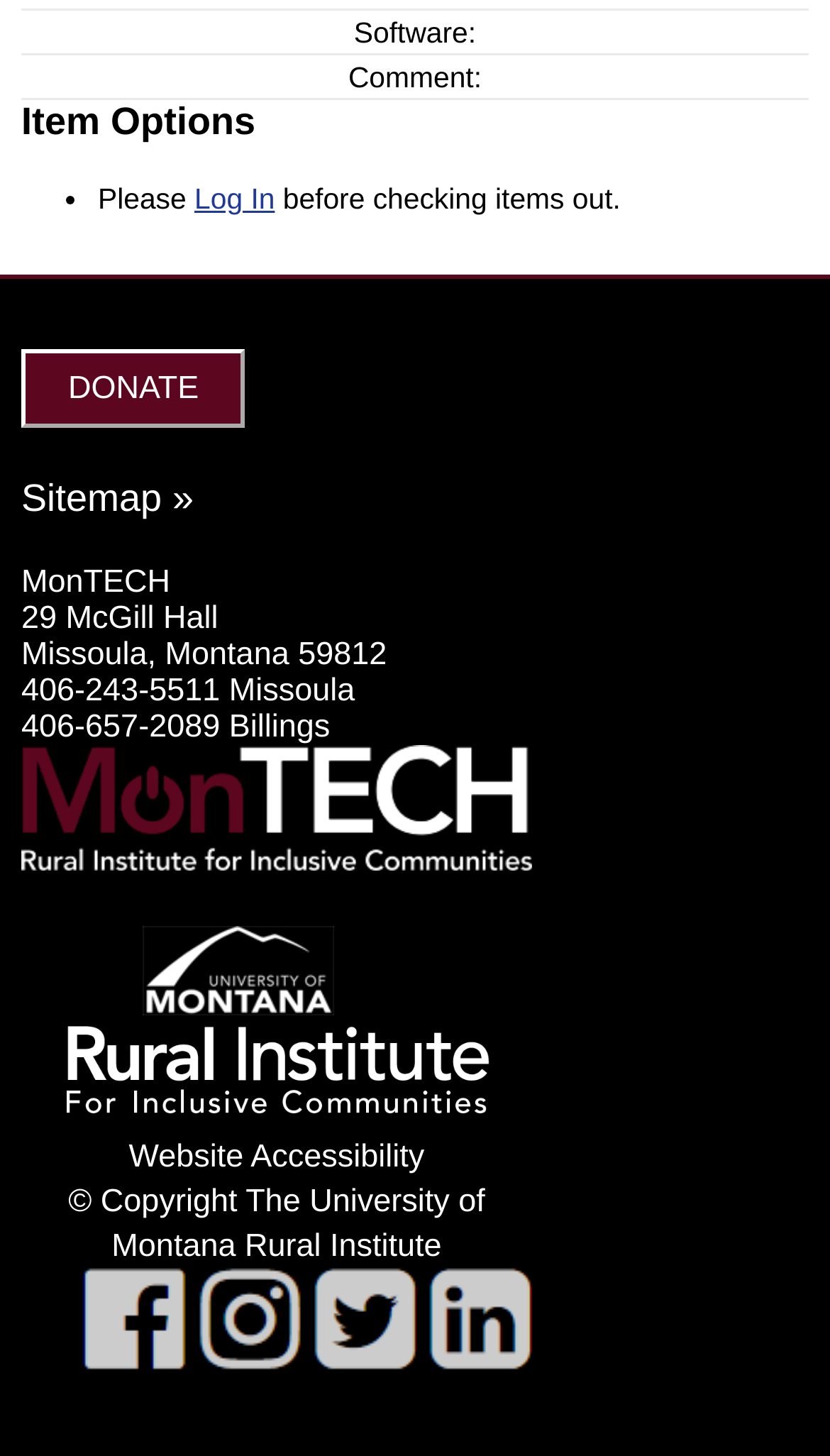How many social media links are there?
We need a detailed and exhaustive answer to the question. Please elaborate.

The social media links are listed at the bottom of the webpage. There are four social media links: 'facebook logo facebook page', 'instagram logo instagram page', 'twitter logo twitter page', and 'Linked In logo Linked In page'. These can be found in link elements.